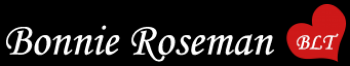Describe the image thoroughly.

The image showcases the name "Bonnie Roseman" in an elegant font, complemented by the letters "BLT" and a heart symbol. This visually appealing design suggests a personal connection and love for fashion, reflecting Bonnie Roseman's identity as a fashion designer, style consultant, and wardrobe architect. The overall aesthetic conveys warmth and creativity, encapsulating her brand's essence while inviting viewers to explore her offerings. This image likely represents Bonnie Roseman's boutique or branding, positioning her as a notable figure in the fashion industry.